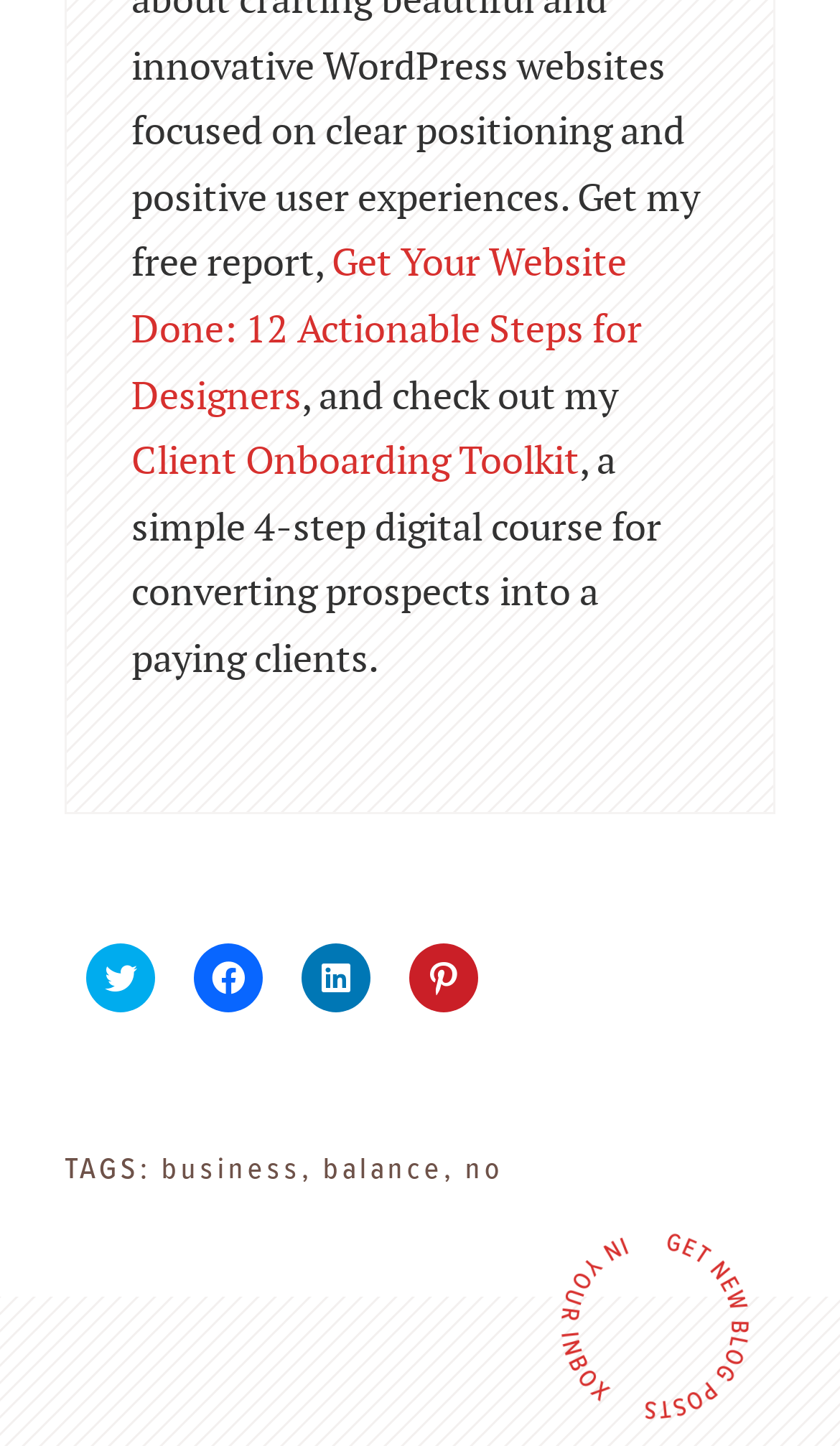What is the title of the article?
Using the visual information from the image, give a one-word or short-phrase answer.

Get Your Website Done